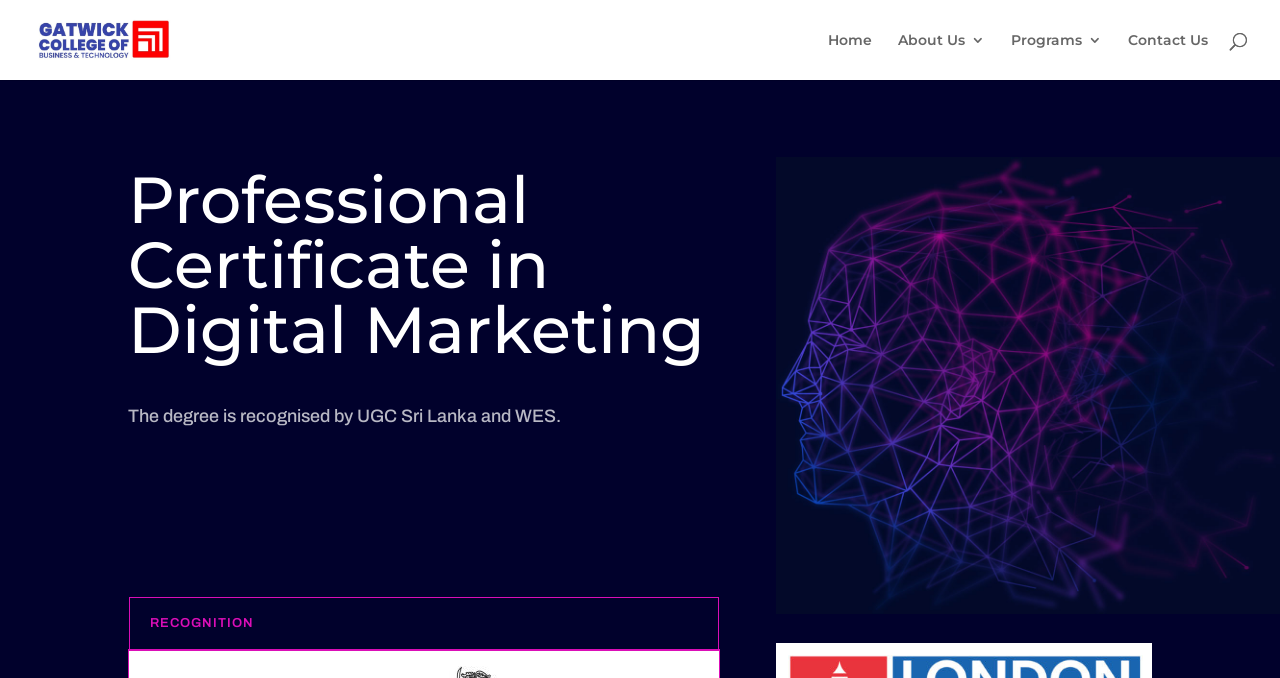Please provide a brief answer to the following inquiry using a single word or phrase:
What is the name of the certificate?

Professional Certificate in Digital Marketing